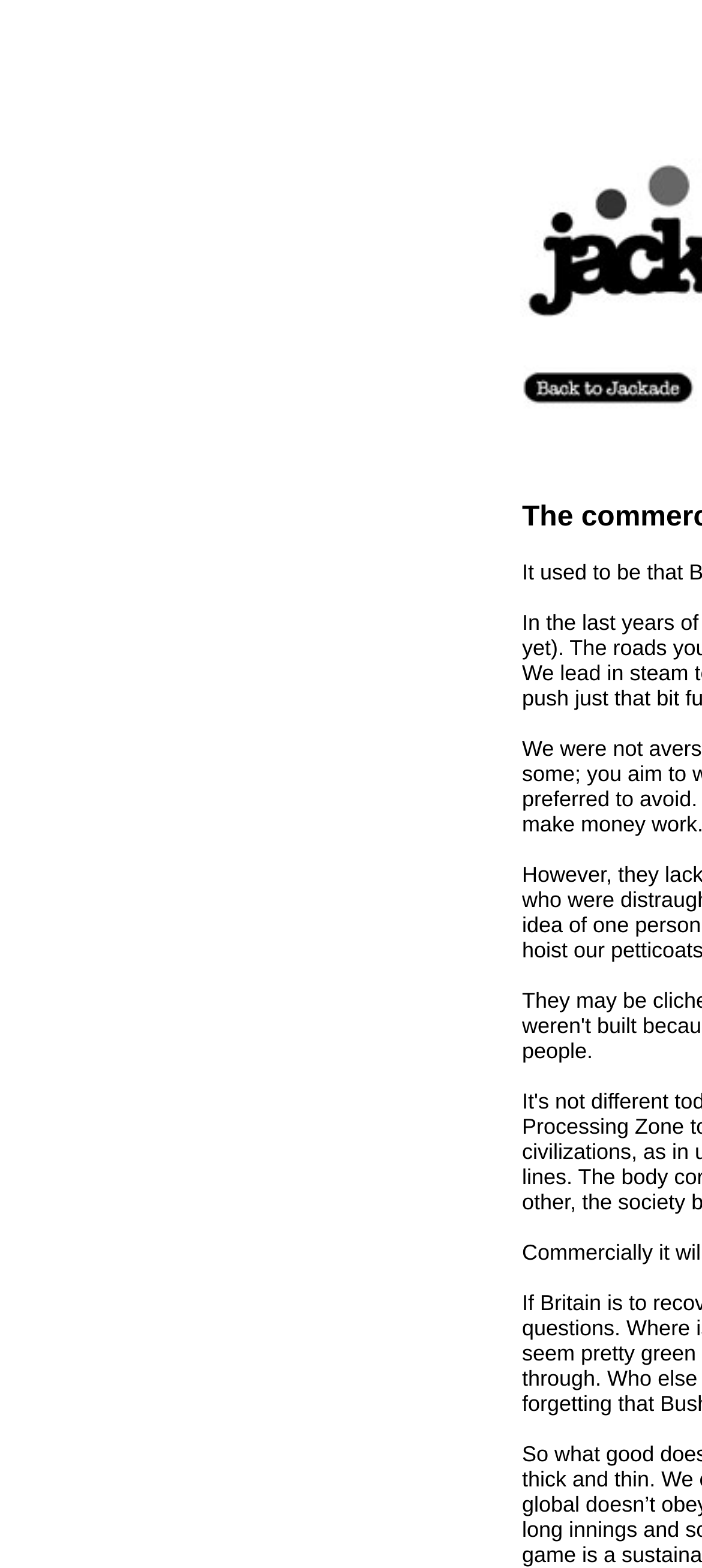Provide an in-depth description of the elements and layout of the webpage.

The webpage appears to be a personal profile or portfolio page, with a focus on the individual's profession as a copywriter. 

At the top of the page, there are three empty table cells, taking up a significant portion of the screen. Below these cells, there is a row of three elements. The first element is an empty table cell, followed by two links placed side by side. The second link contains an image, which is positioned to the right of the first link. 

Further down the page, there is another empty table cell, which is slightly smaller than the ones at the top. Within this cell, there is a nested table cell that takes up a significant portion of the space.